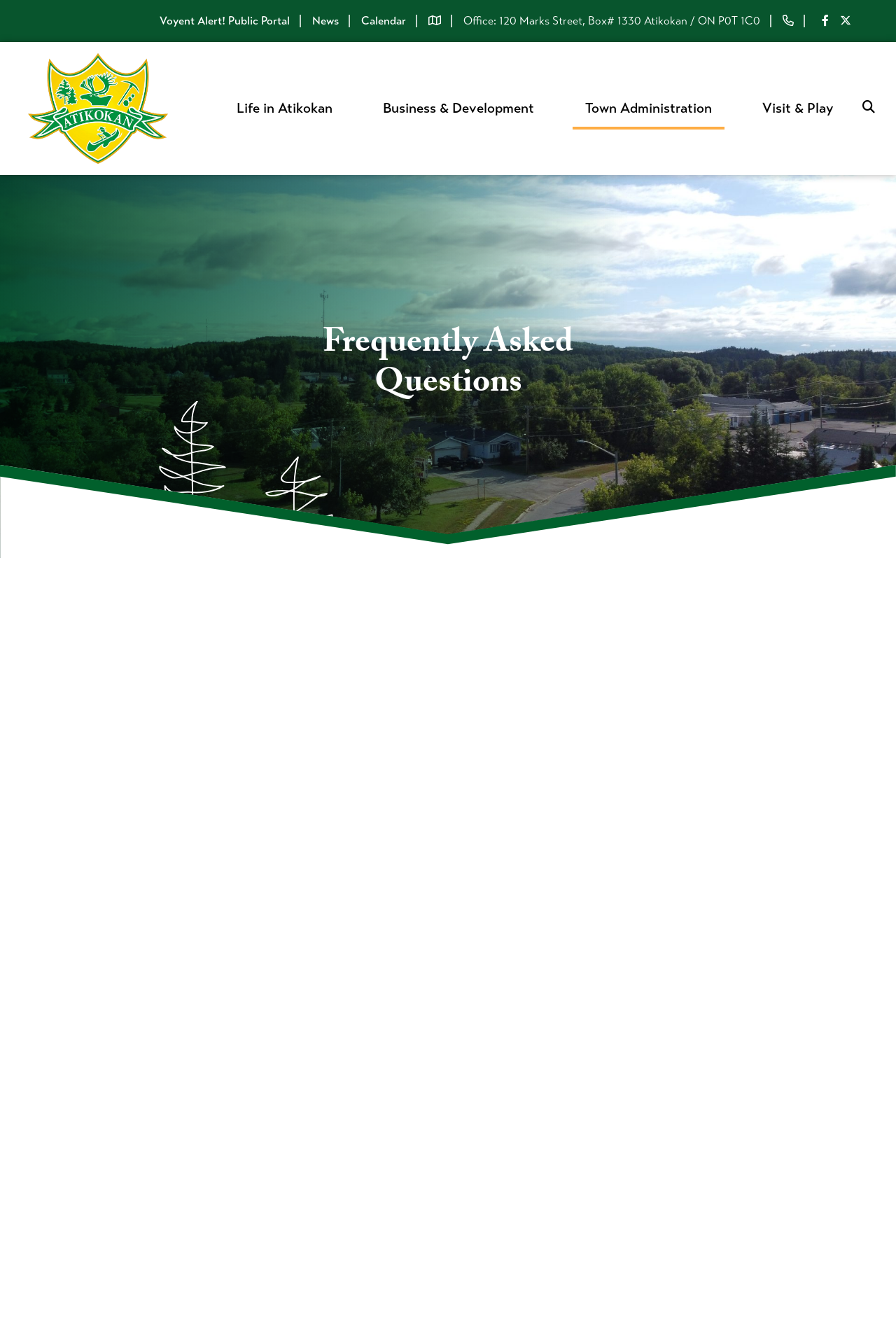What is the phone number of the Town of Atikokan office?
Please answer the question as detailed as possible.

The webpage does not provide the phone number of the Town of Atikokan office. It only provides the address and other contact information.